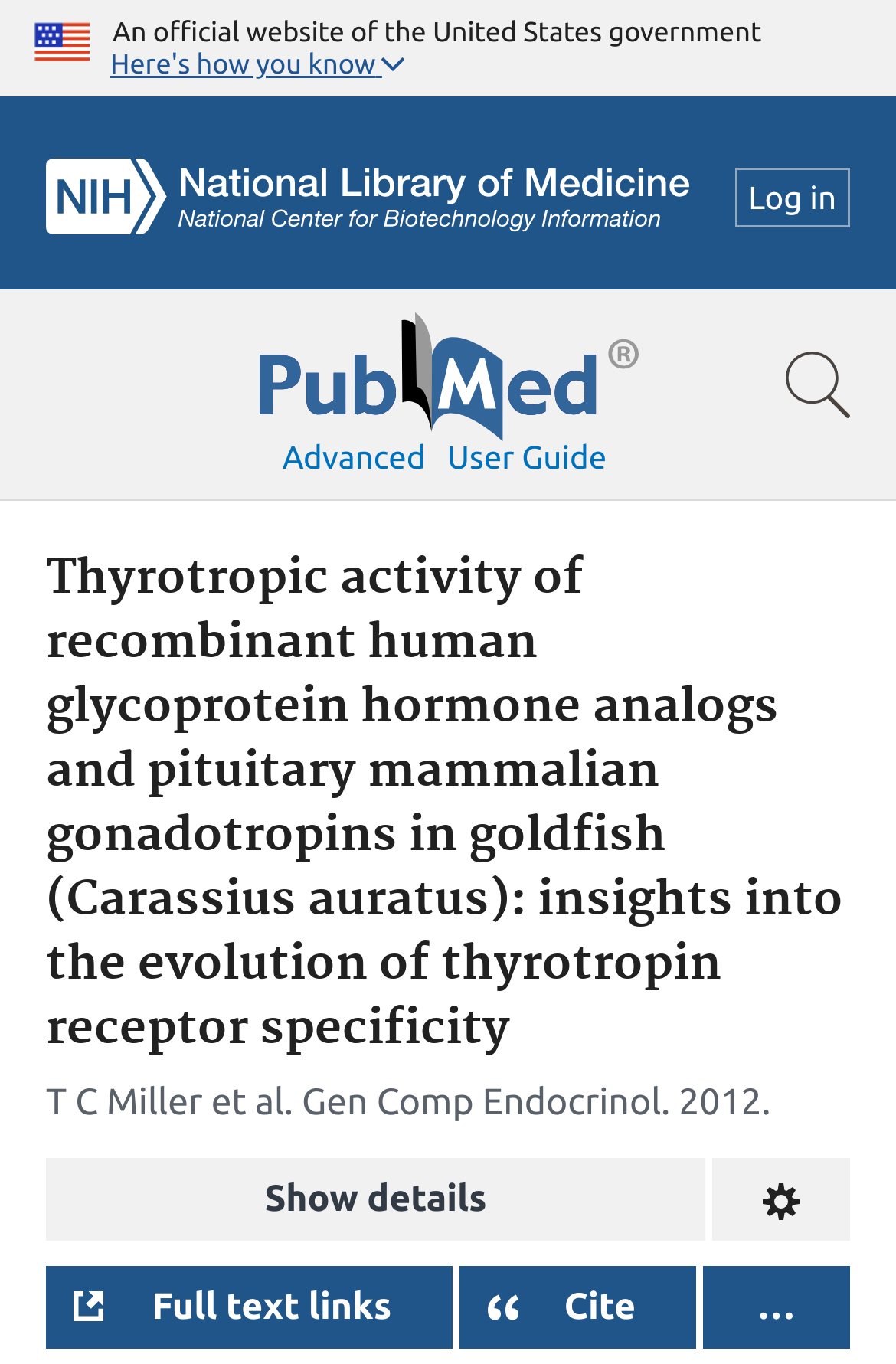Pinpoint the bounding box coordinates of the clickable area necessary to execute the following instruction: "Search for a term". The coordinates should be given as four float numbers between 0 and 1, namely [left, top, right, bottom].

[0.0, 0.212, 1.0, 0.367]